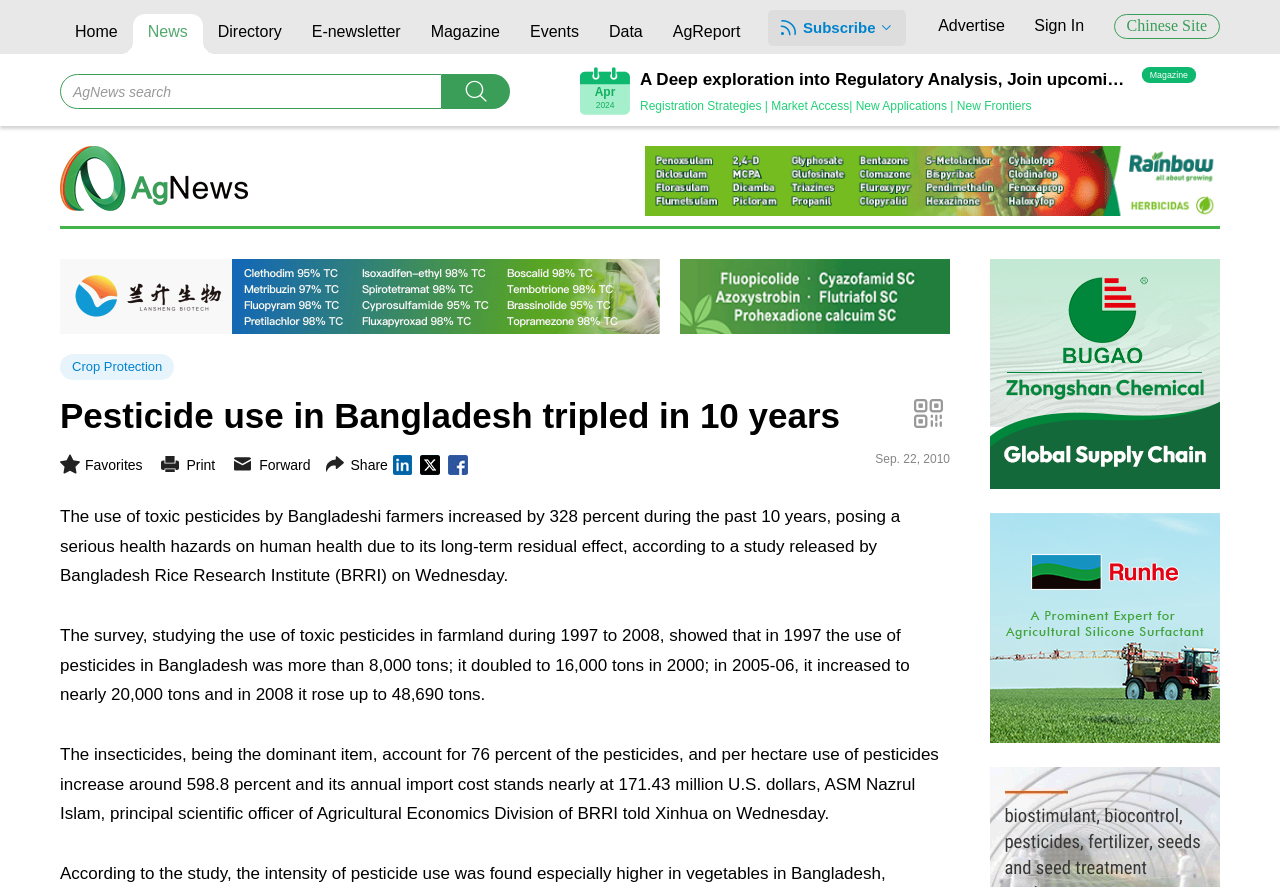Extract the top-level heading from the webpage and provide its text.

Pesticide use in Bangladesh tripled in 10 years